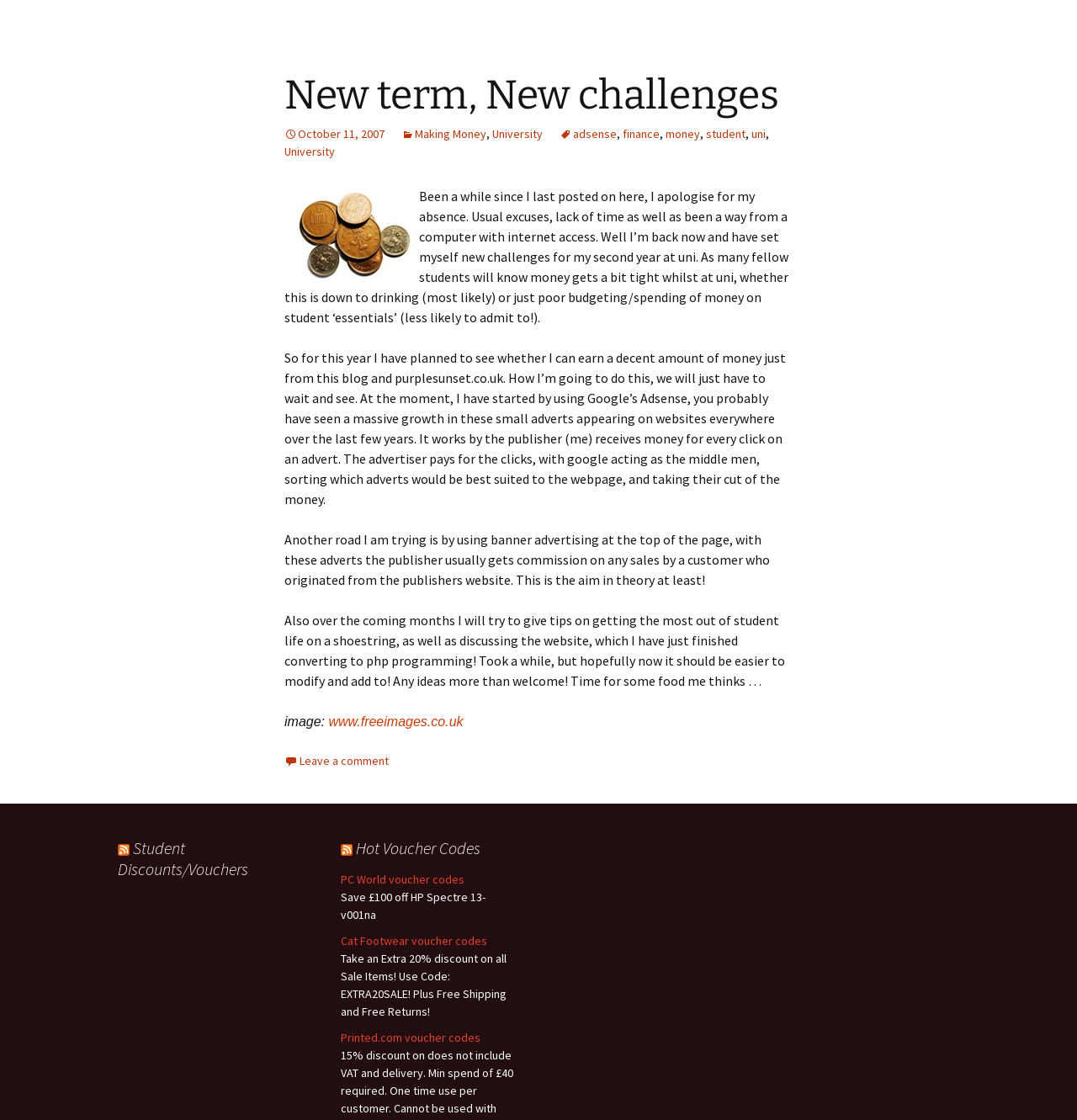What is the author trying to achieve with this blog?
Please craft a detailed and exhaustive response to the question.

The author is trying to earn a decent amount of money from this blog and another website, purplesunset.co.uk, as mentioned in the blog post. The author is experimenting with different methods such as Google's Adsense and banner advertising to achieve this goal.